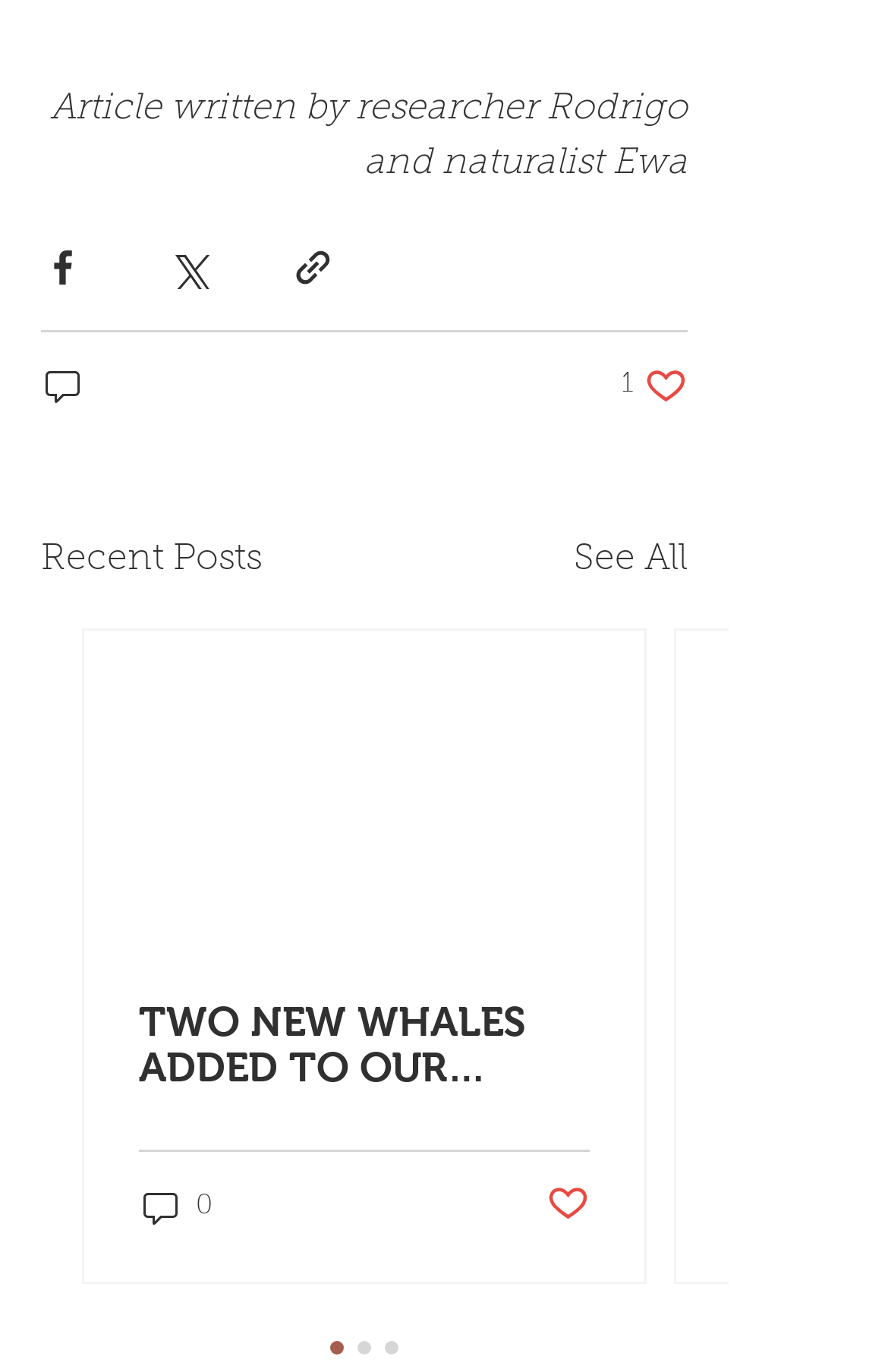Please identify the bounding box coordinates of the region to click in order to complete the given instruction: "Share article via Twitter". The coordinates should be four float numbers between 0 and 1, i.e., [left, top, right, bottom].

[0.187, 0.179, 0.236, 0.211]